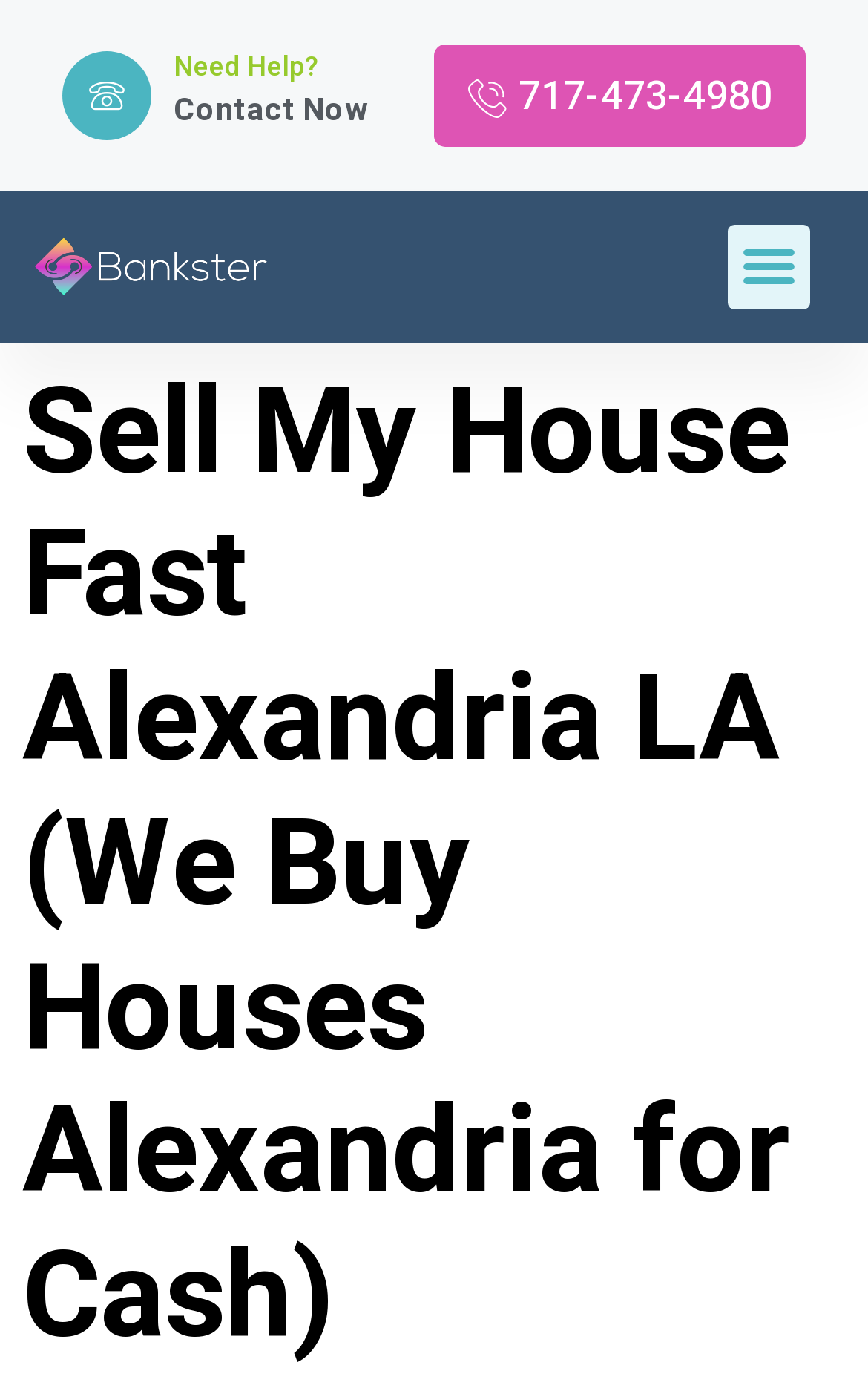What is the phone number displayed on the webpage?
Refer to the image and provide a concise answer in one word or phrase.

717-473-4980